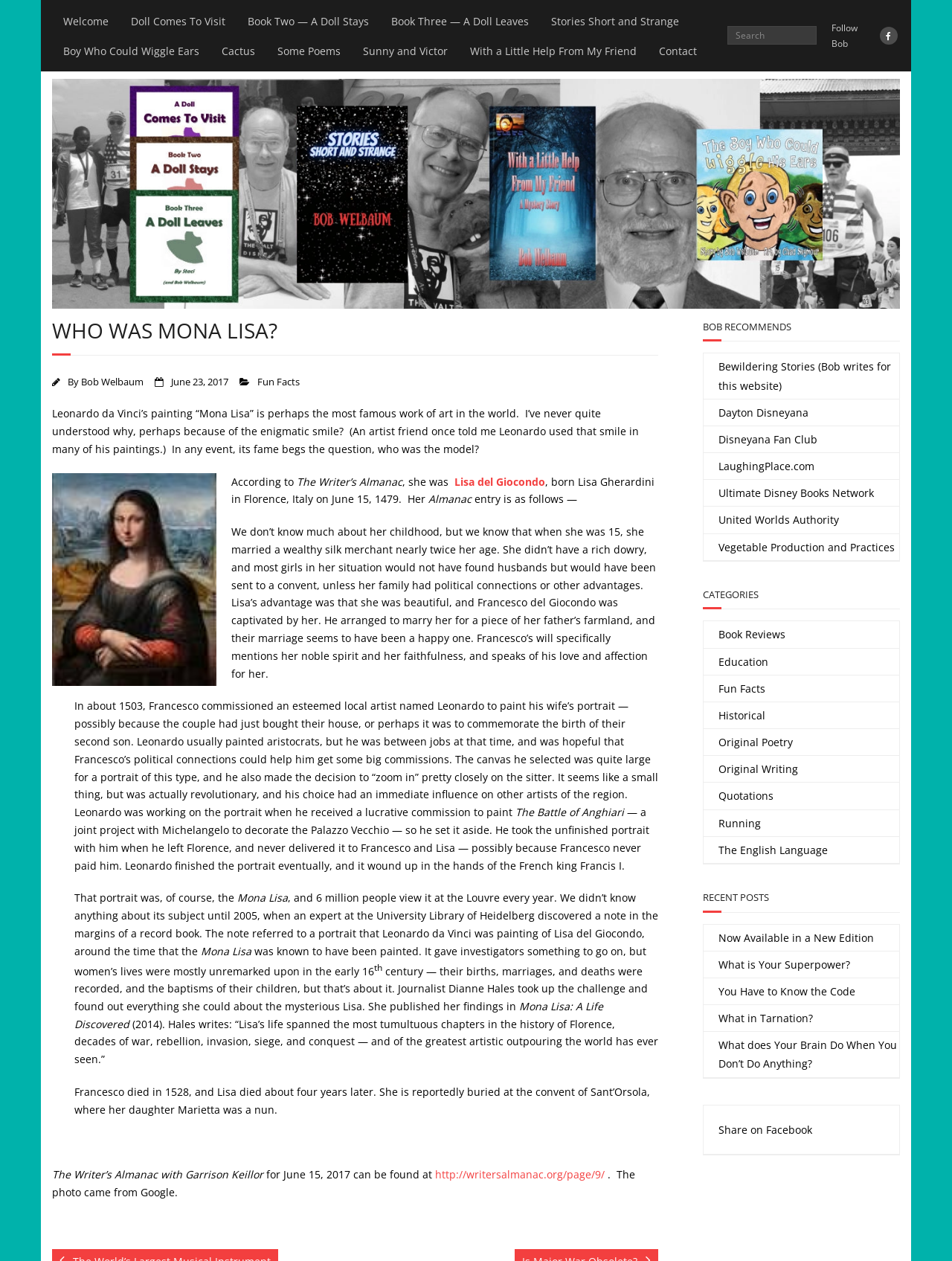Examine the image and give a thorough answer to the following question:
What is the name of the painting discussed in the article?

I found the answer by reading the article content, where it mentions 'Leonardo da Vinci’s painting “Mona Lisa” is perhaps the most famous work of art in the world.' This clearly indicates that the painting being discussed is the Mona Lisa.